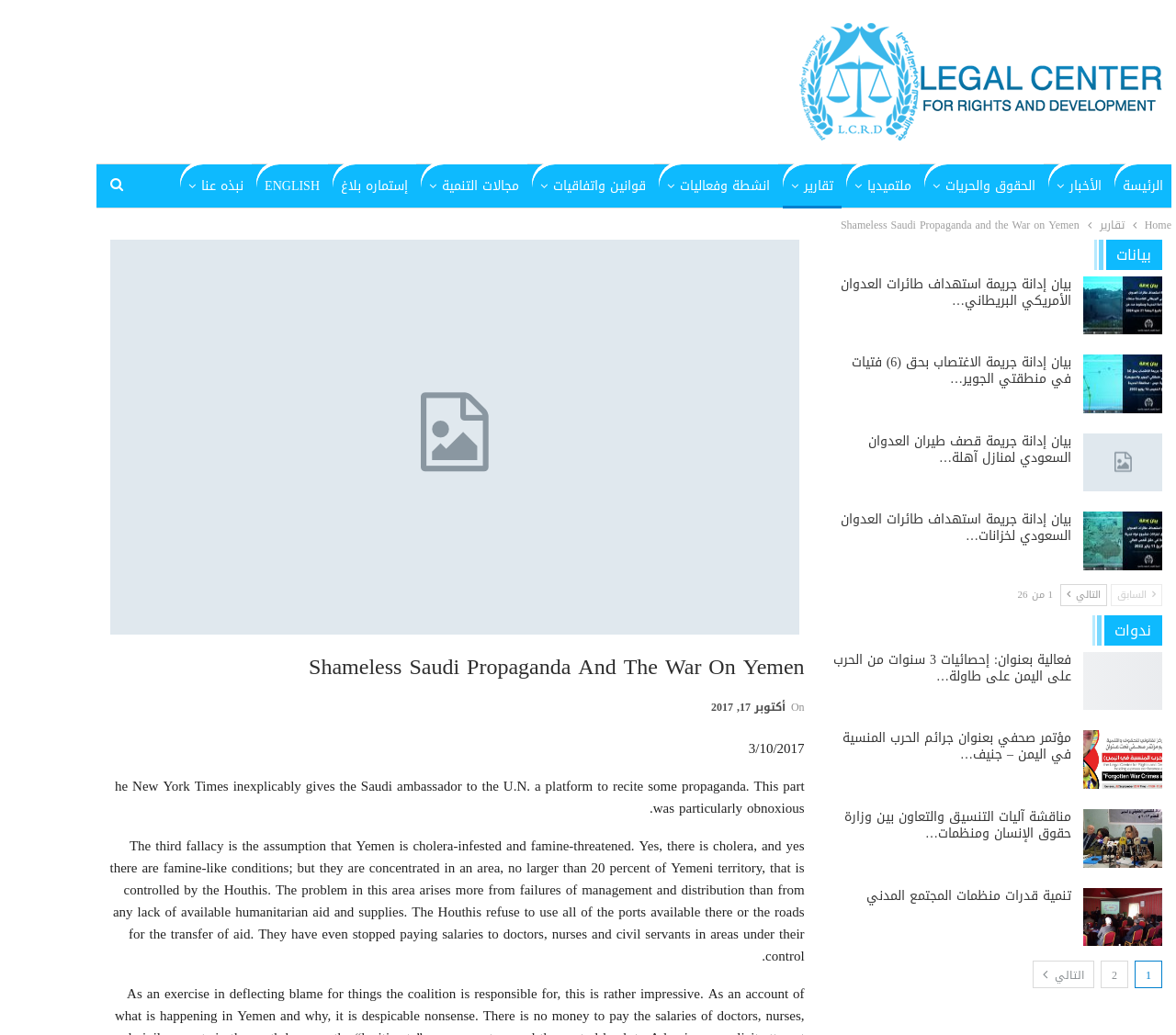Please answer the following question using a single word or phrase: 
What is the date of the article?

أكتوبر 17, 2017